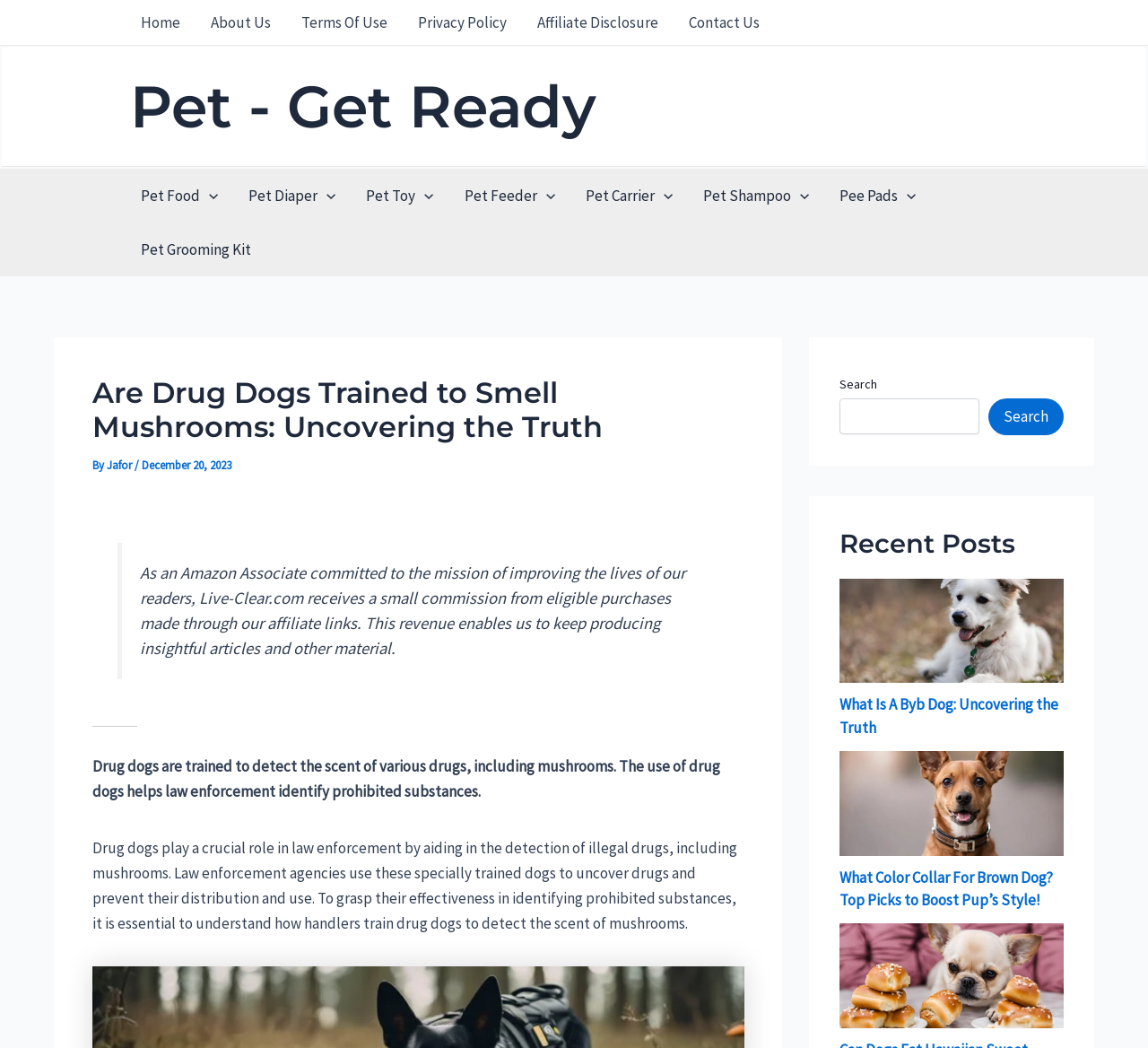Identify the bounding box coordinates for the region of the element that should be clicked to carry out the instruction: "Visit the previous post about China's plan to ban petrol and diesel cars". The bounding box coordinates should be four float numbers between 0 and 1, i.e., [left, top, right, bottom].

None